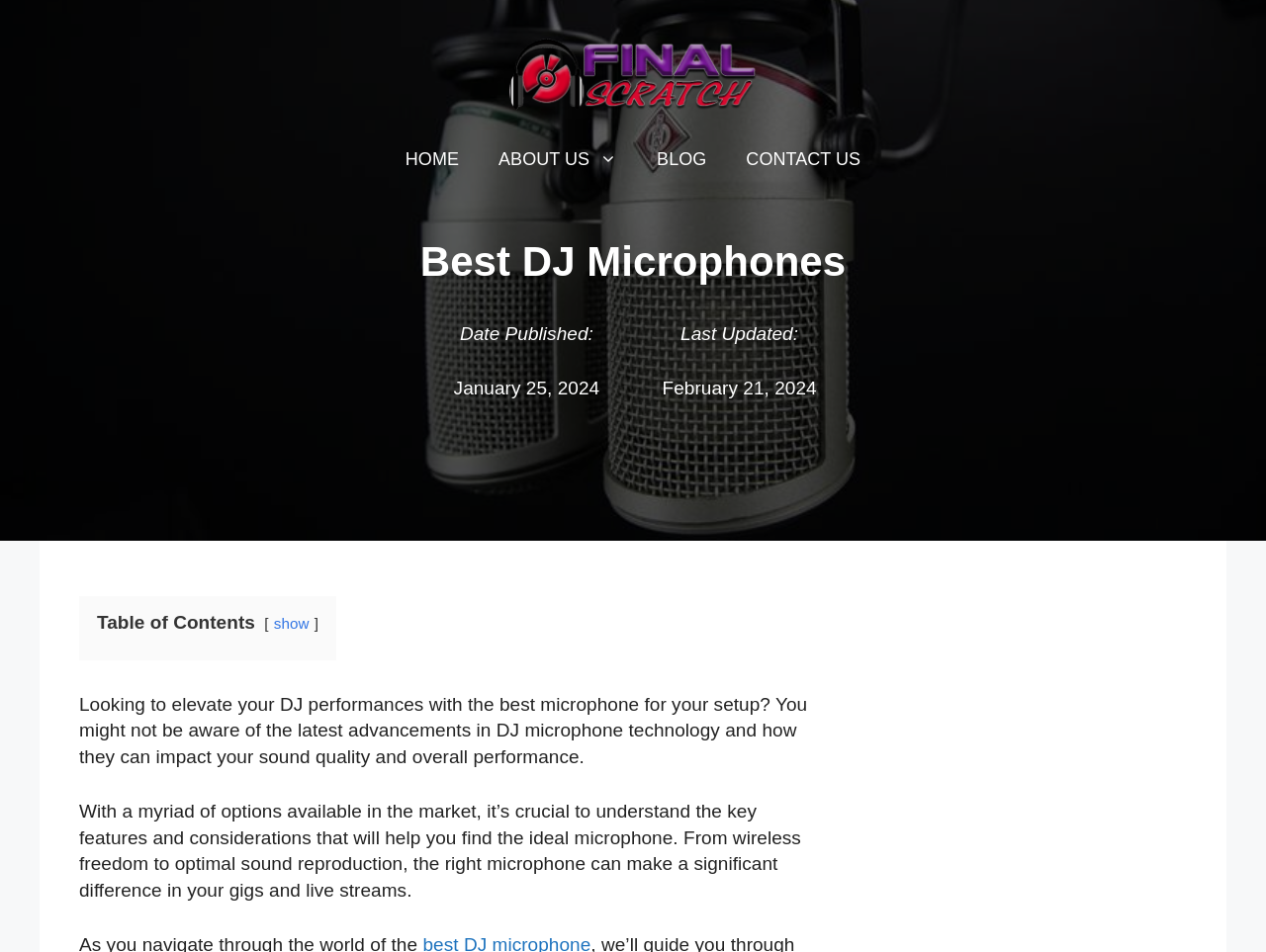Elaborate on the information and visuals displayed on the webpage.

The webpage is about finding the best DJ microphone for elevated performances. At the top, there is a banner with the site's name, "Final Scratch", accompanied by an image of the same name. Below the banner, a primary navigation menu is located, featuring links to "HOME", "ABOUT US", "BLOG", and "CONTACT US".

The main content of the page starts with a heading that reads "Best DJ Microphones". Below this heading, there are two sections displaying the date published and last updated, with specific dates mentioned. 

To the right of these sections, a "Table of Contents" is listed, accompanied by a "show" link. Below this, there are two paragraphs of text that introduce the importance of finding the right DJ microphone, highlighting the latest advancements in technology and the key features to consider when making a purchase.